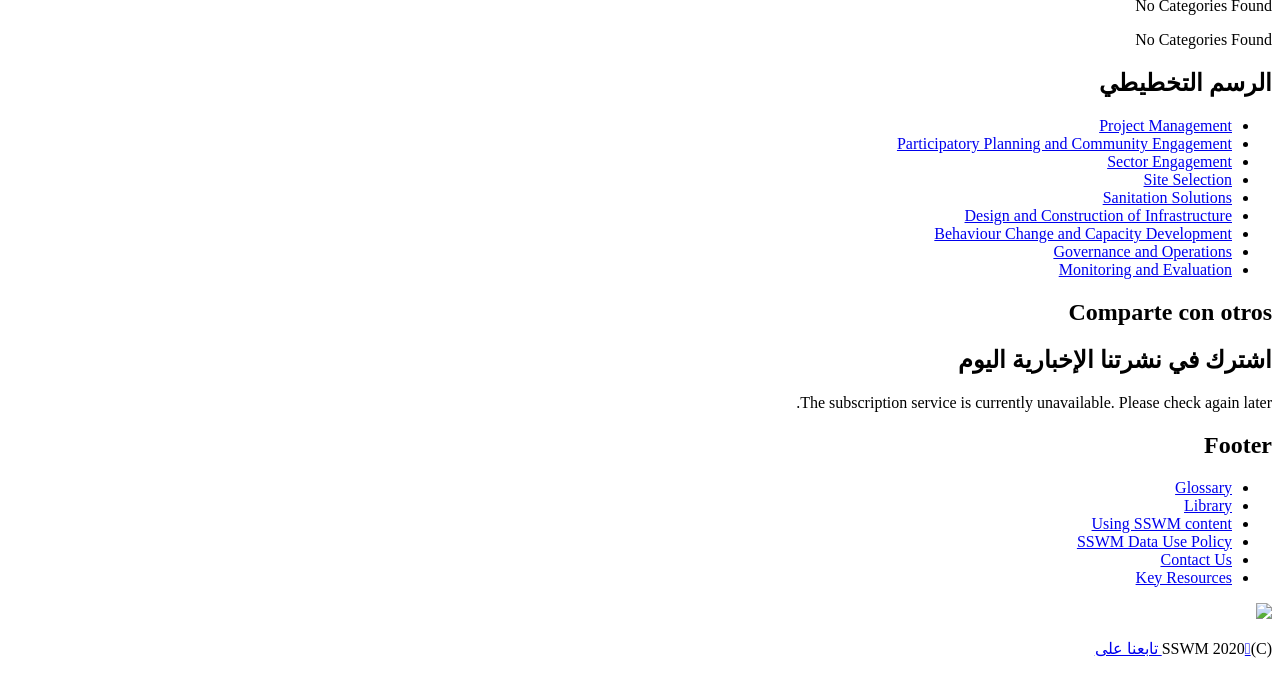Can you give a detailed response to the following question using the information from the image? What is the copyright information at the bottom of the webpage?

The copyright information at the bottom of the webpage is '(C)SSWM 2020' which is a static text element located at [0.908, 0.949, 0.994, 0.974].